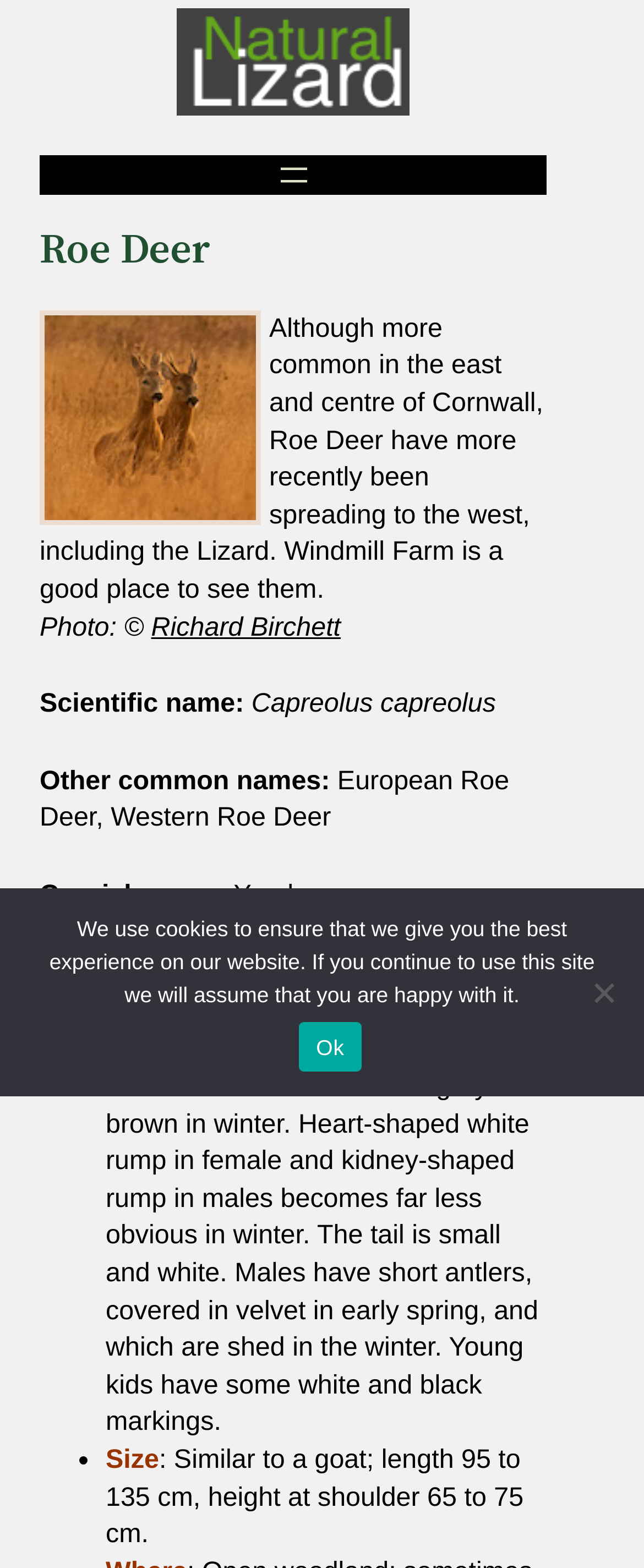Please respond to the question using a single word or phrase:
What is the scientific name of Roe Deer?

Capreolus capreolus